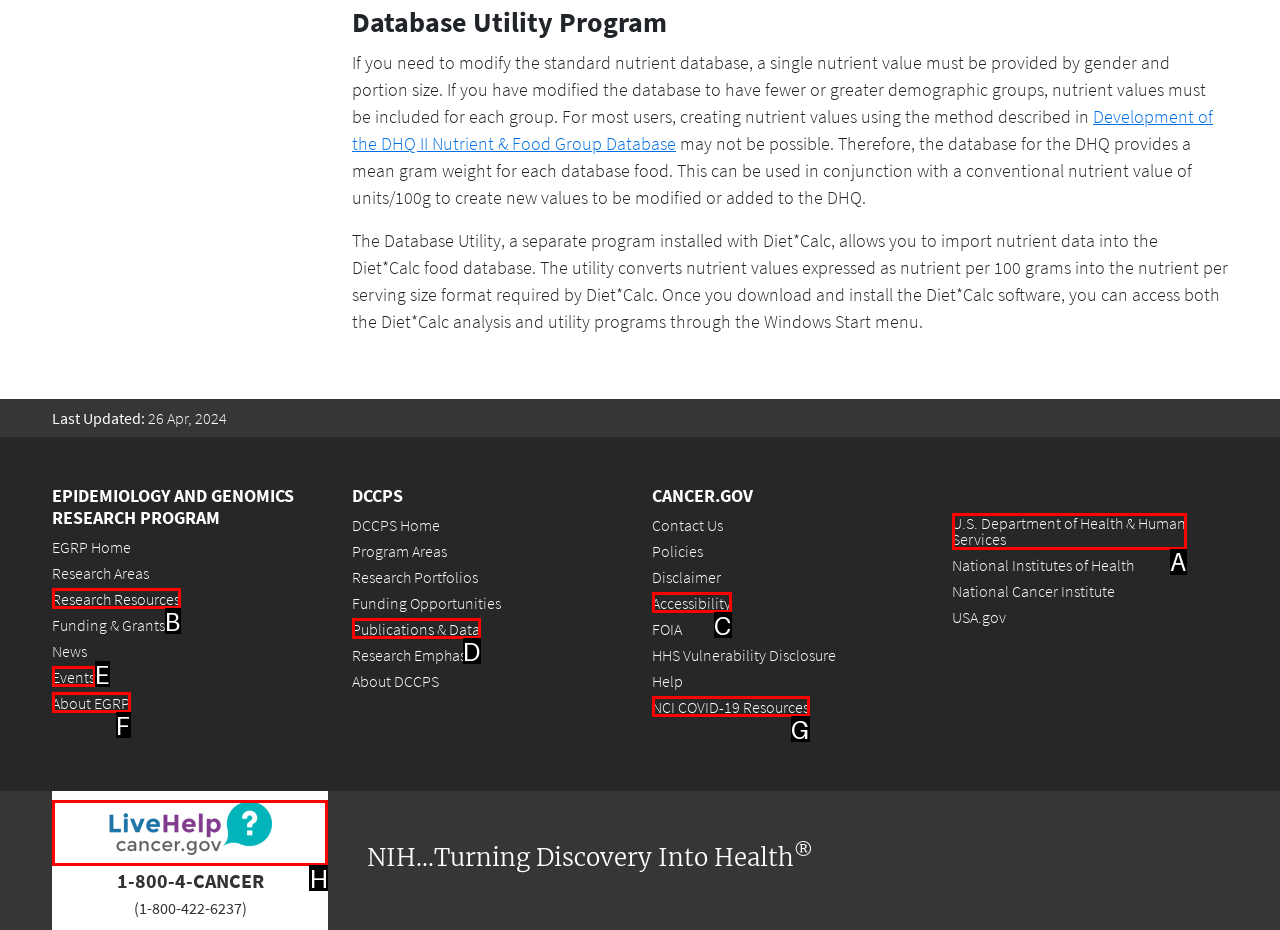Determine the letter of the UI element I should click on to complete the task: Get help through the 'LiveHelp Cancer.gov' service from the provided choices in the screenshot.

H